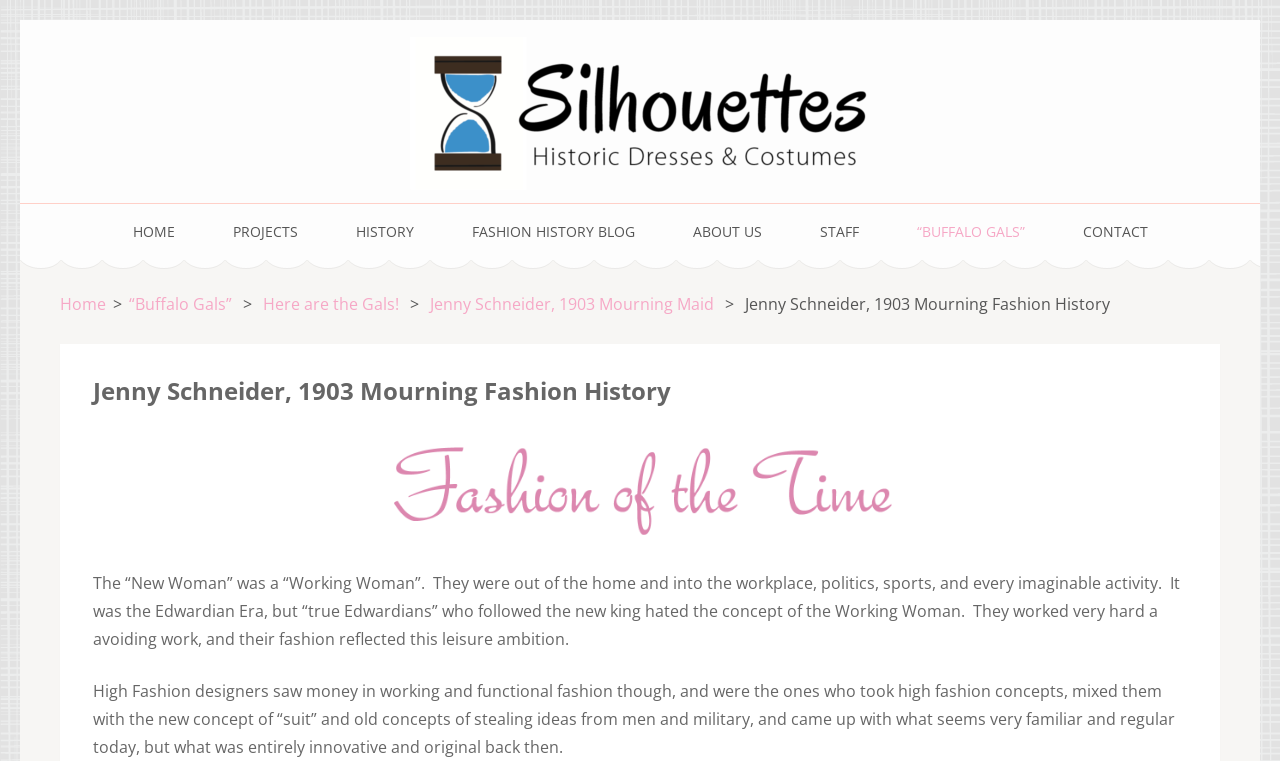Determine the bounding box coordinates of the region that needs to be clicked to achieve the task: "Visit the 'Admission & Aid' page".

None